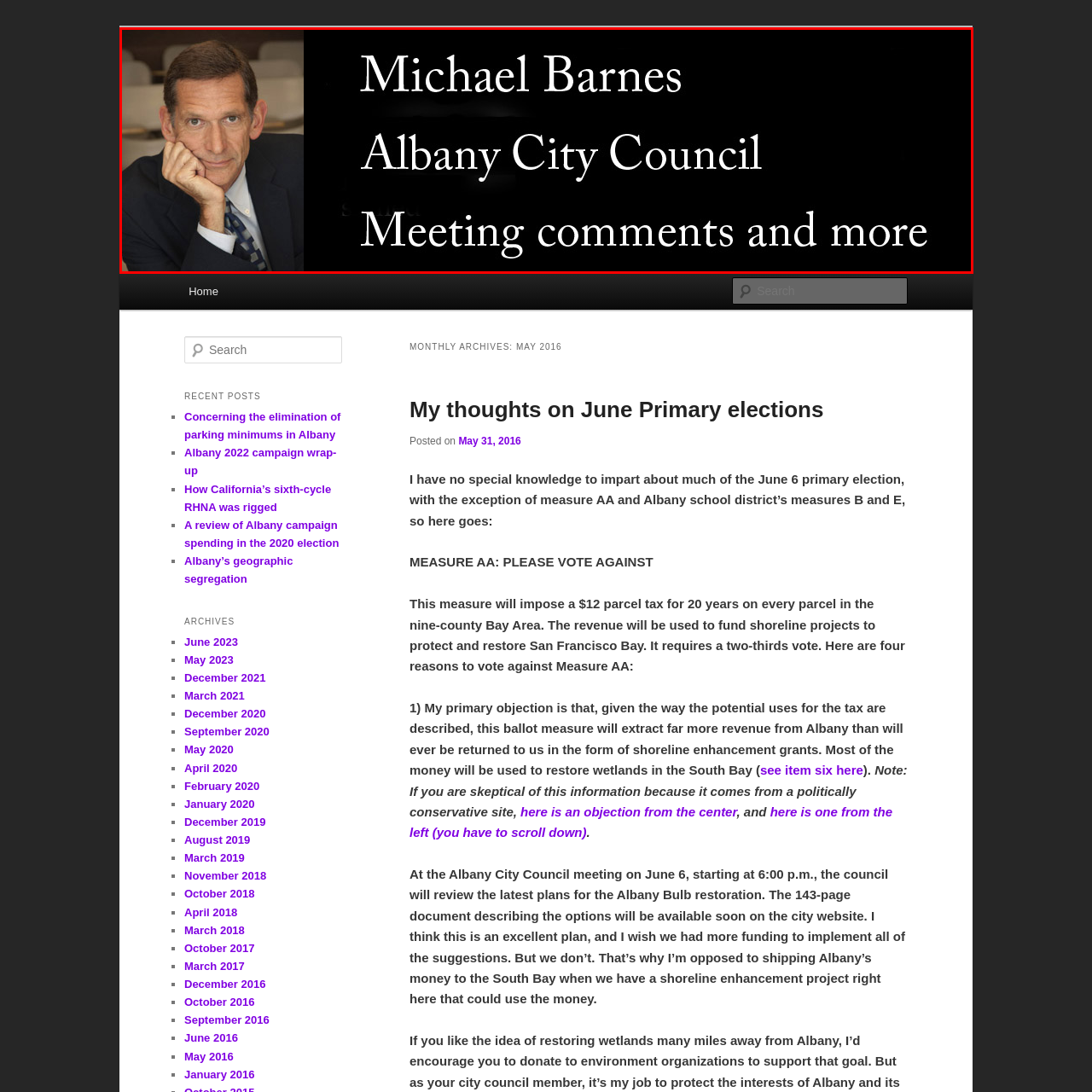Create a detailed narrative describing the image bounded by the red box.

The image features a professional portrait of Michael Barnes, a member of the Albany City Council. He is depicted in a thoughtful pose, with his chin resting on his hand, dressed in a dark suit with a white shirt and a patterned tie. Behind him, the background is softly blurred, highlighting his presence. Overlaying the image are the words "Michael Barnes" at the top, followed by "Albany City Council" in a larger font beneath it, and "Meeting comments and more" in smaller text at the bottom. The design conveys a sense of authority and professionalism, aligning with his role in local government.